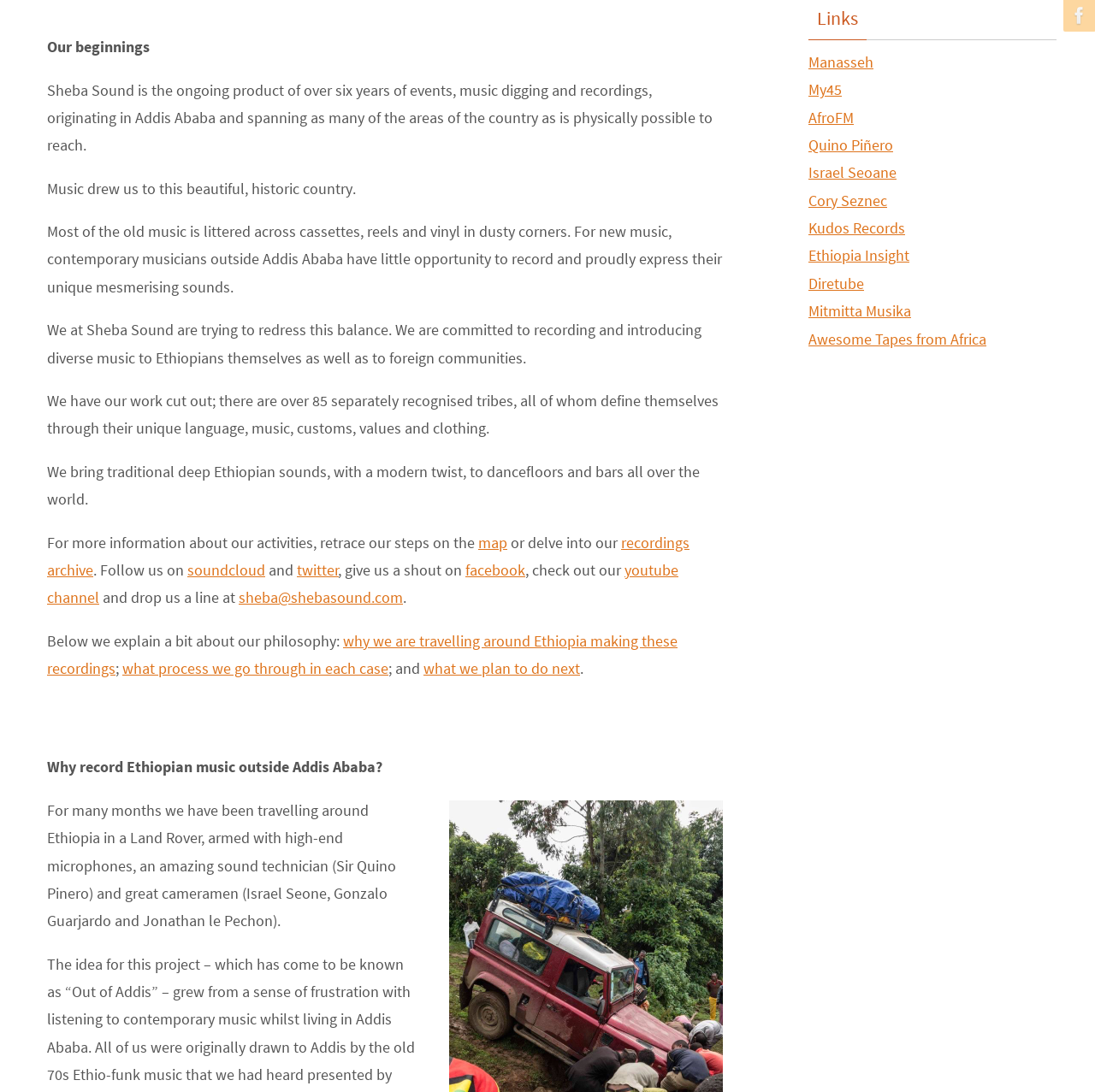For the following element description, predict the bounding box coordinates in the format (top-left x, top-left y, bottom-right x, bottom-right y). All values should be floating point numbers between 0 and 1. Description: soundcloud

[0.171, 0.513, 0.242, 0.531]